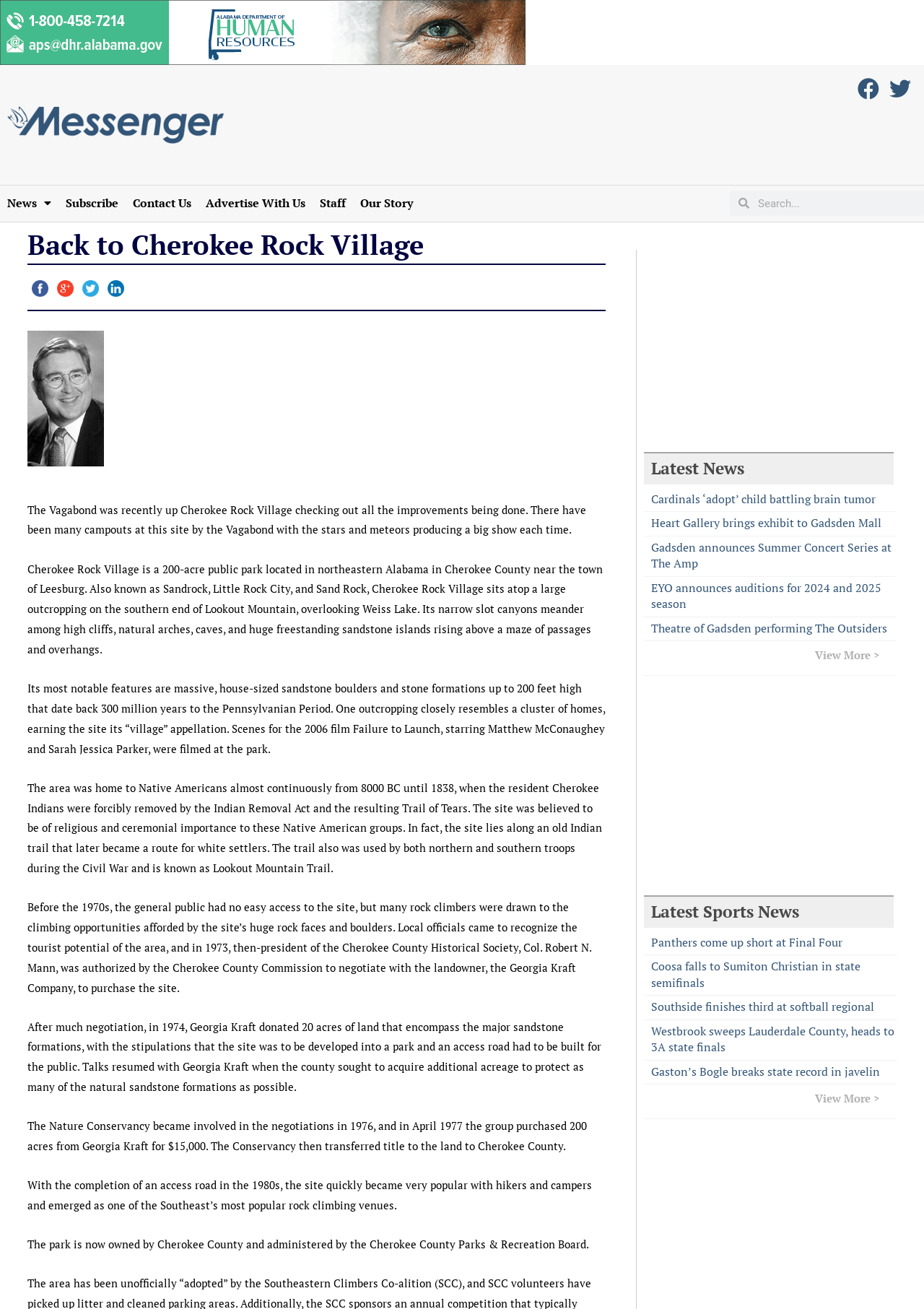What is the name of the public park?
Using the visual information, reply with a single word or short phrase.

Cherokee Rock Village